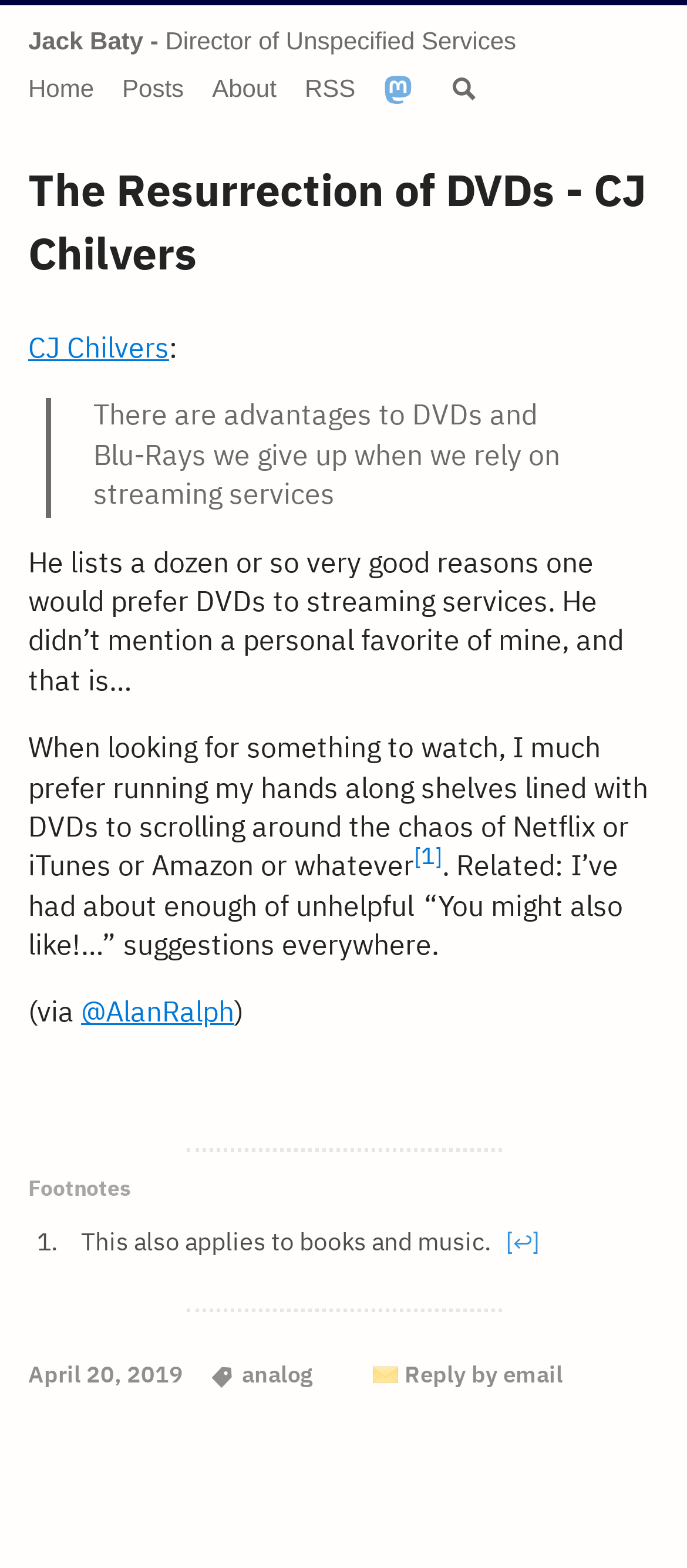Use a single word or phrase to answer the following:
What is the date of this article?

April 20, 2019